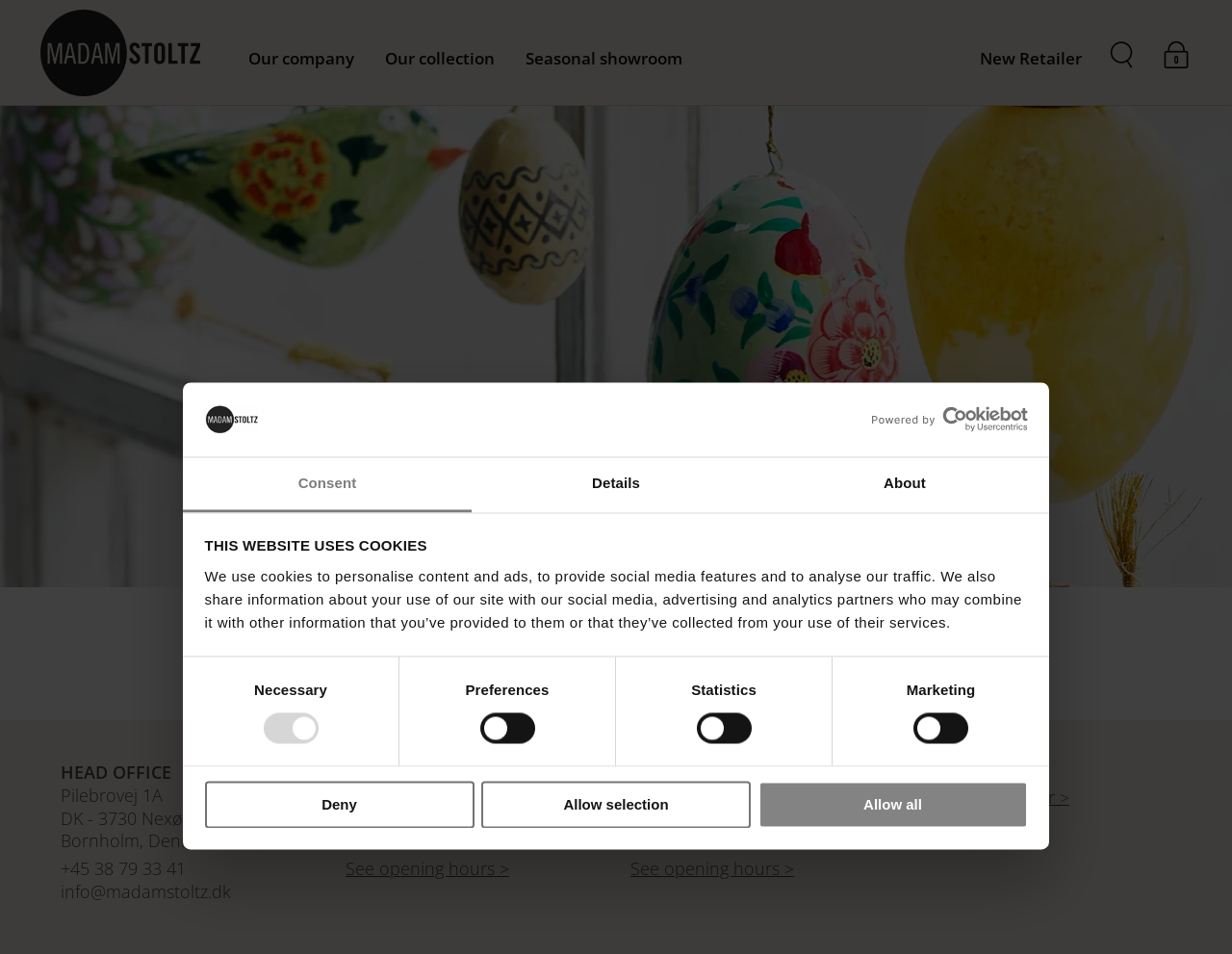Please examine the image and answer the question with a detailed explanation:
What is the phone number of the head office?

The phone number of the head office is mentioned in the 'HEAD OFFICE' section, which is located in the main content area of the webpage. The phone number is +45 38 79 33 41, and it is a link that can be clicked to make a call or send a message.